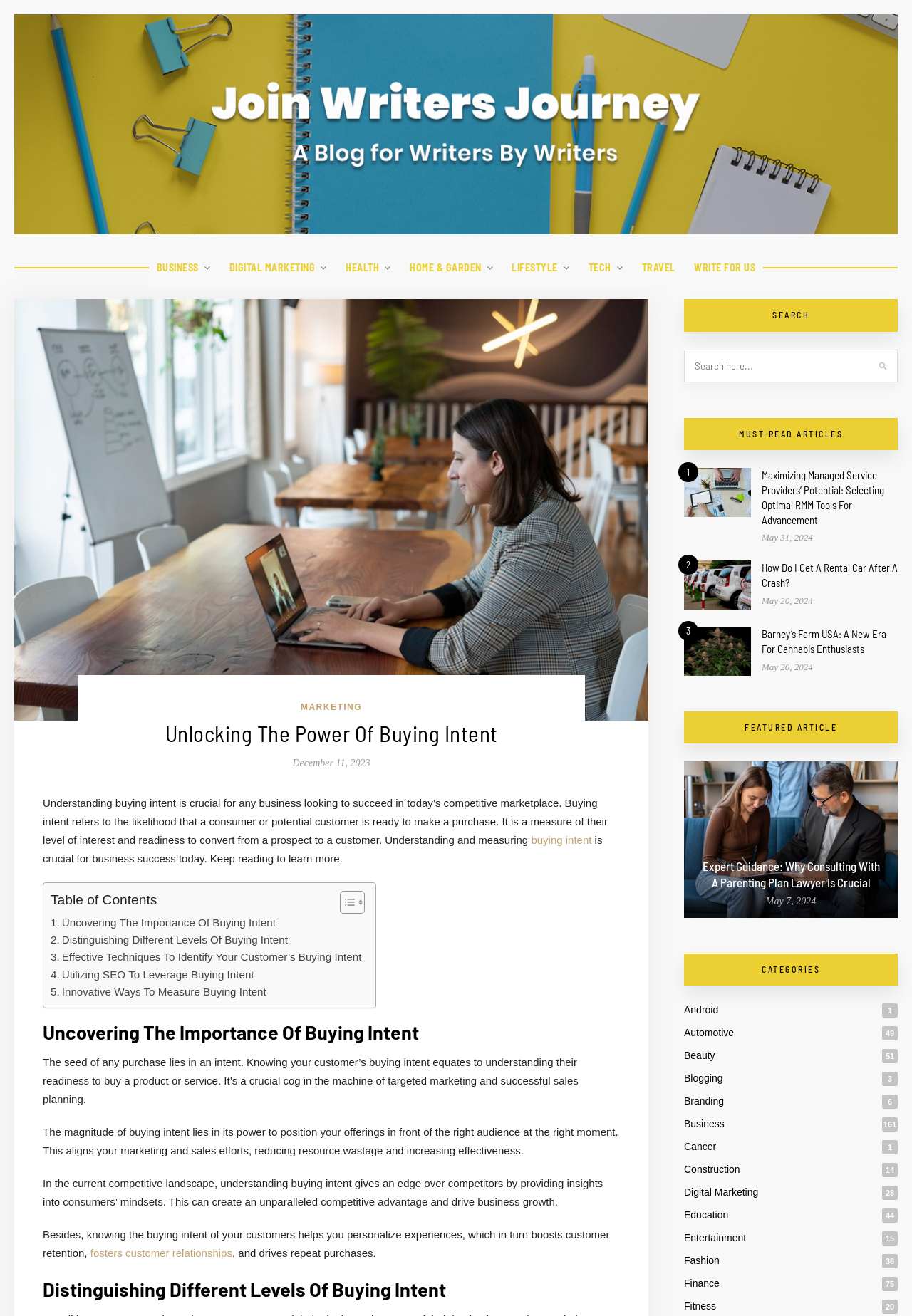Determine the bounding box for the described UI element: "Digital Marketing".

[0.251, 0.189, 0.358, 0.218]